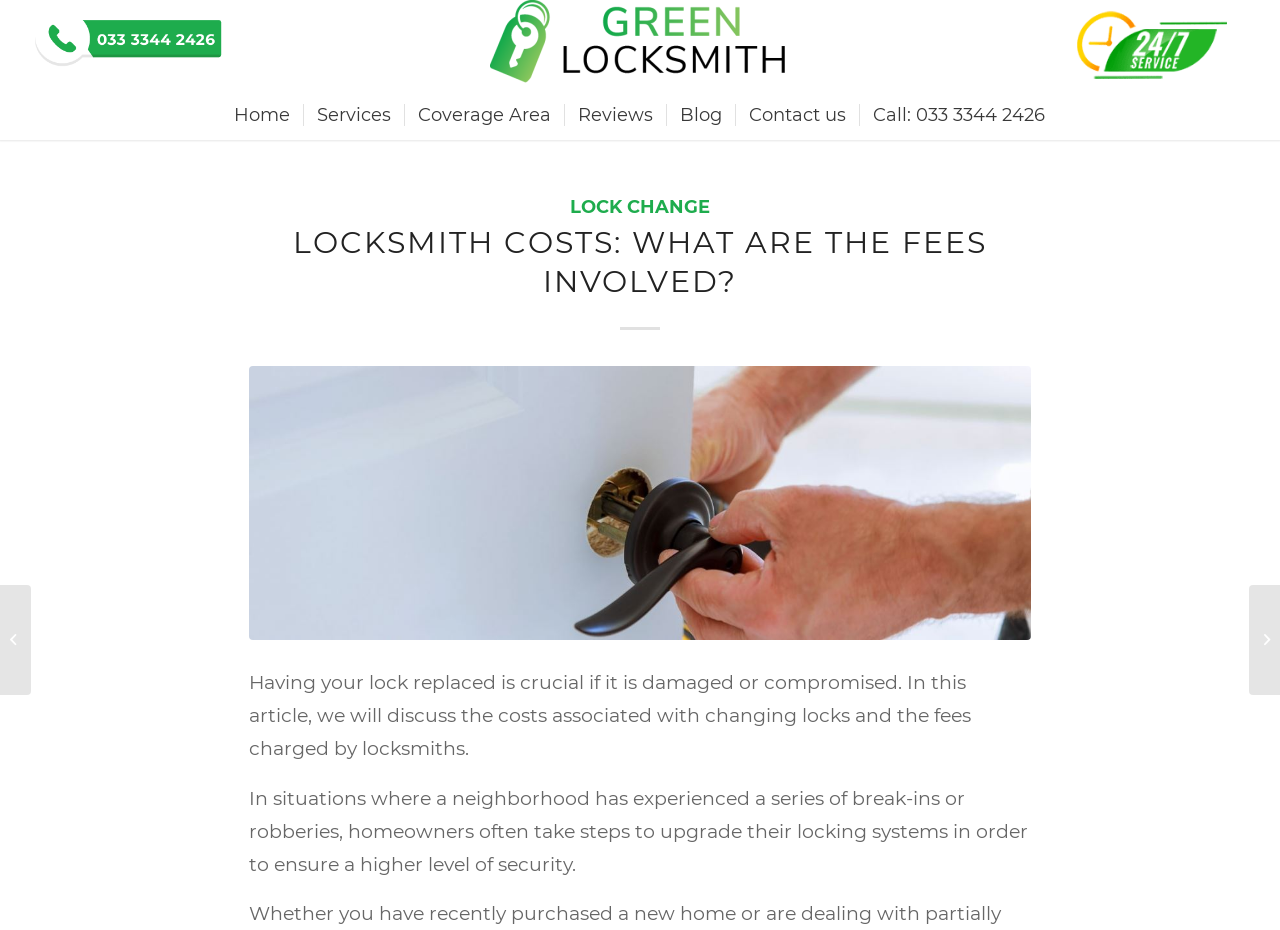Use a single word or phrase to answer this question: 
What is the name of the locksmith service?

Green Locksmith